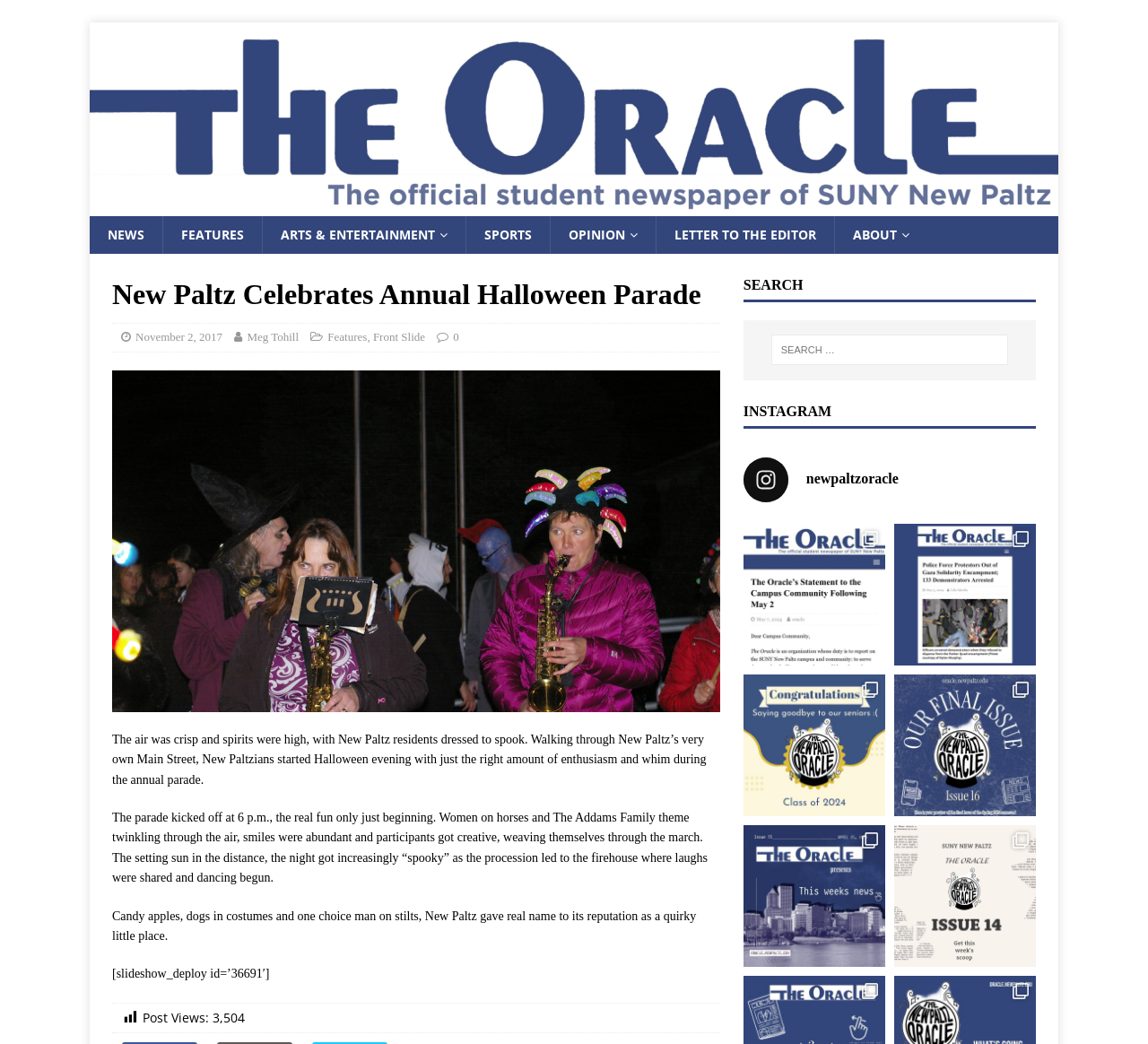Please determine the bounding box coordinates of the section I need to click to accomplish this instruction: "View the New Paltz Celebrates Annual Halloween Parade article".

[0.098, 0.265, 0.627, 0.337]